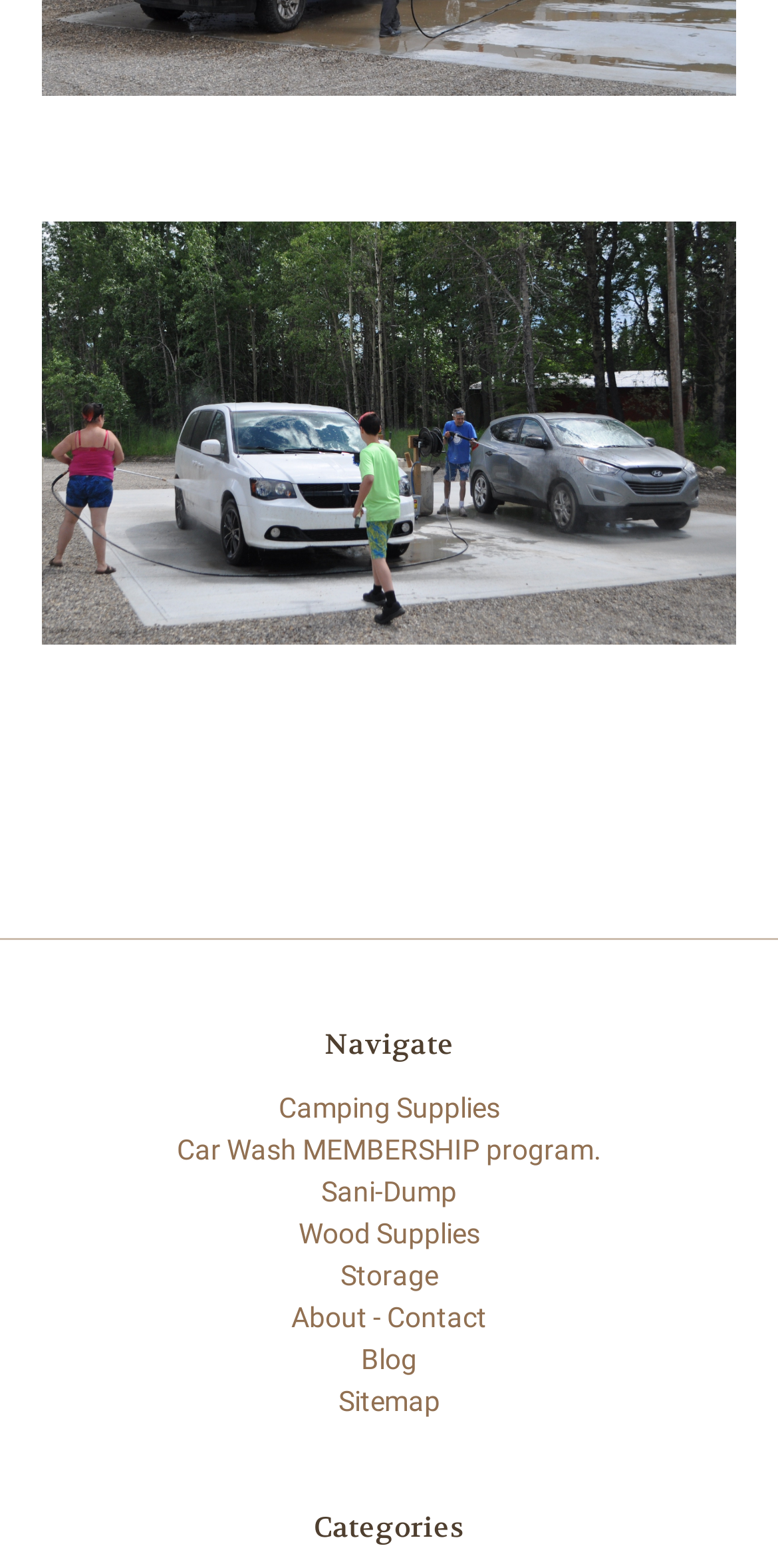What type of content can be found in the 'Blog' section?
Please ensure your answer to the question is detailed and covers all necessary aspects.

The 'Blog' link is typically used to navigate to a section of a website that contains articles, posts, or news related to the website's topic, which in this case is likely to be car wash, camping, or related services.